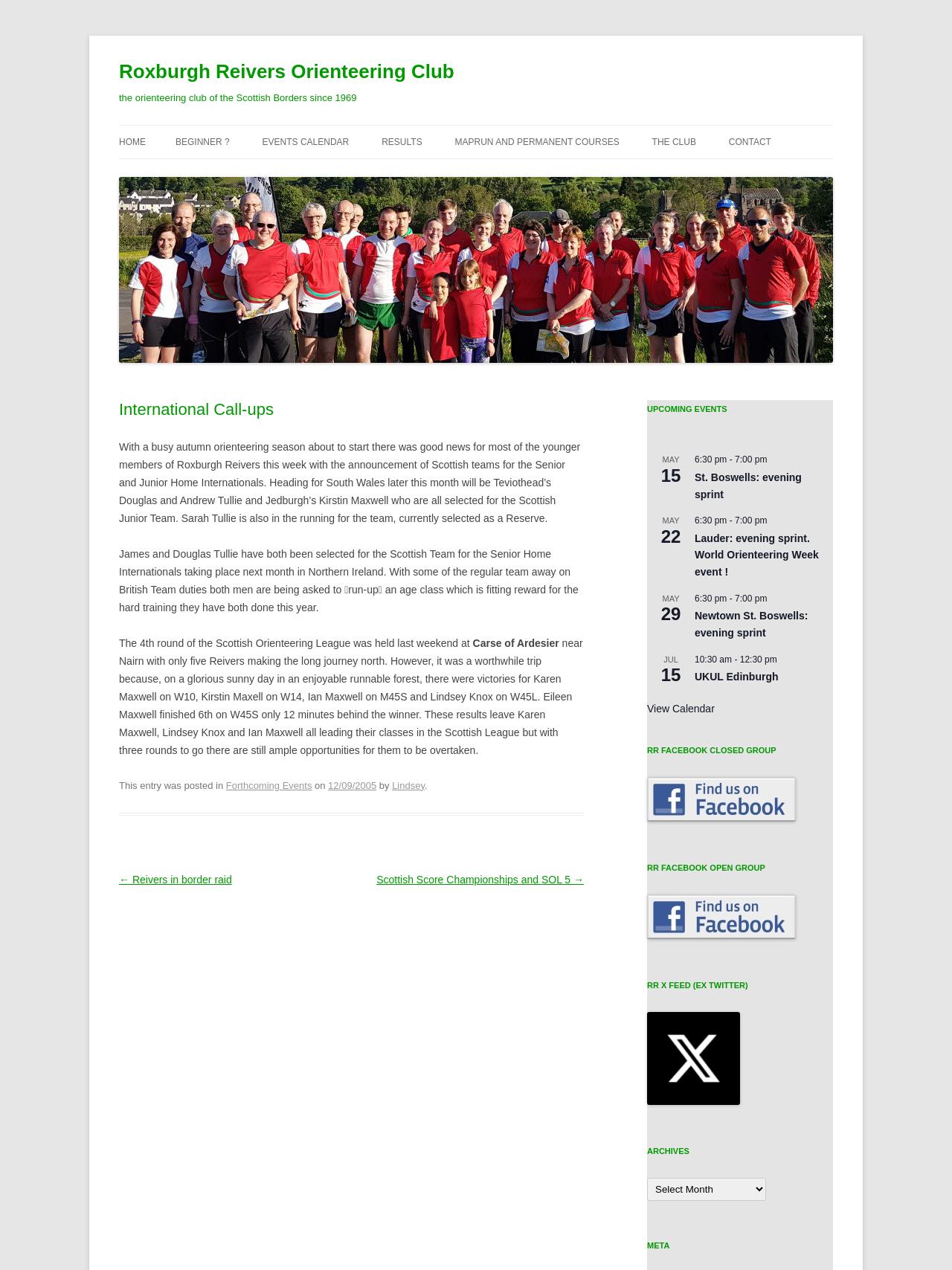Examine the image and give a thorough answer to the following question:
What is the name of the orienteering club?

I found the name of the orienteering club in the heading element at the top of the webpage, which says 'Roxburgh Reivers Orienteering Club'.